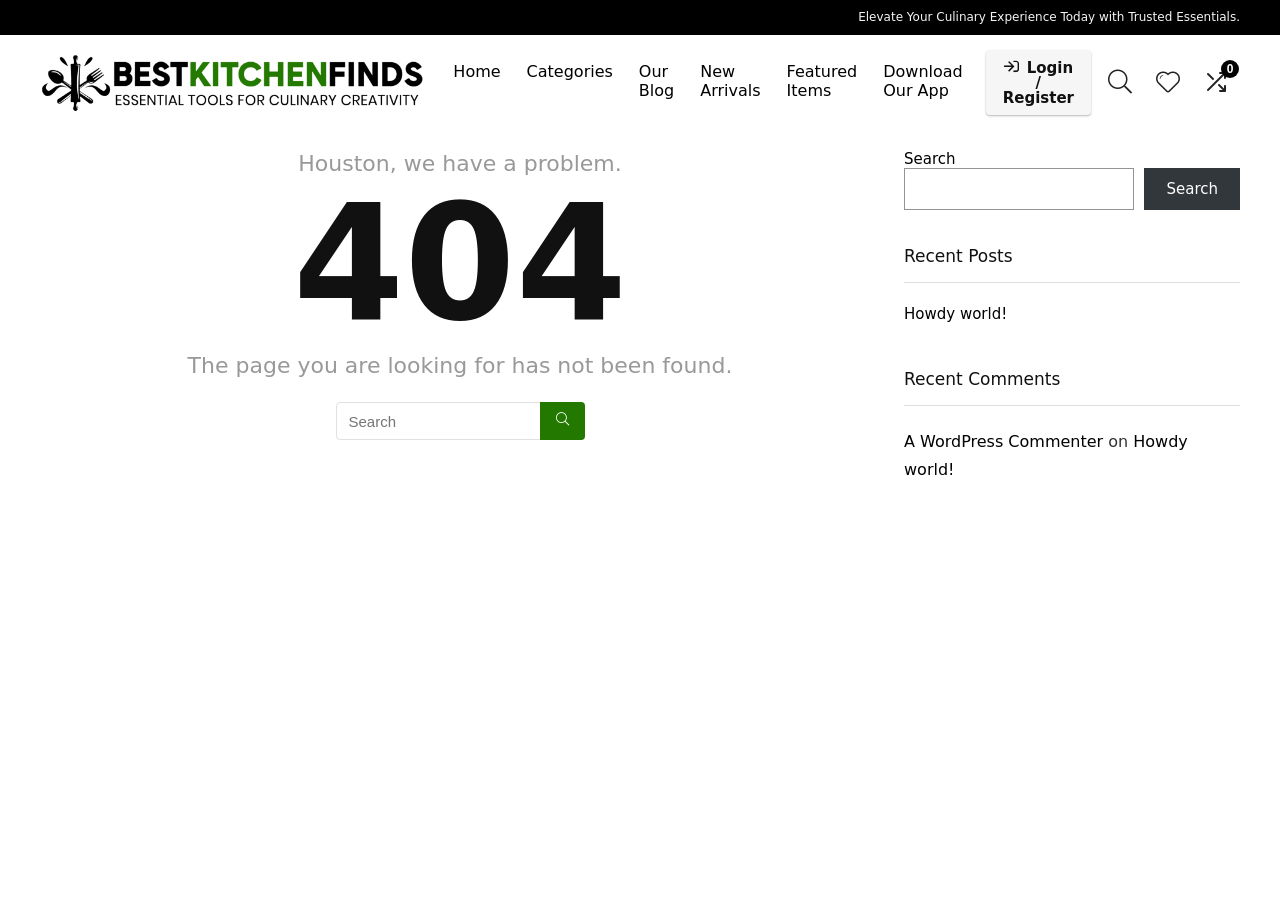Locate the bounding box coordinates for the element described below: "New Arrivals". The coordinates must be four float values between 0 and 1, formatted as [left, top, right, bottom].

[0.537, 0.059, 0.604, 0.121]